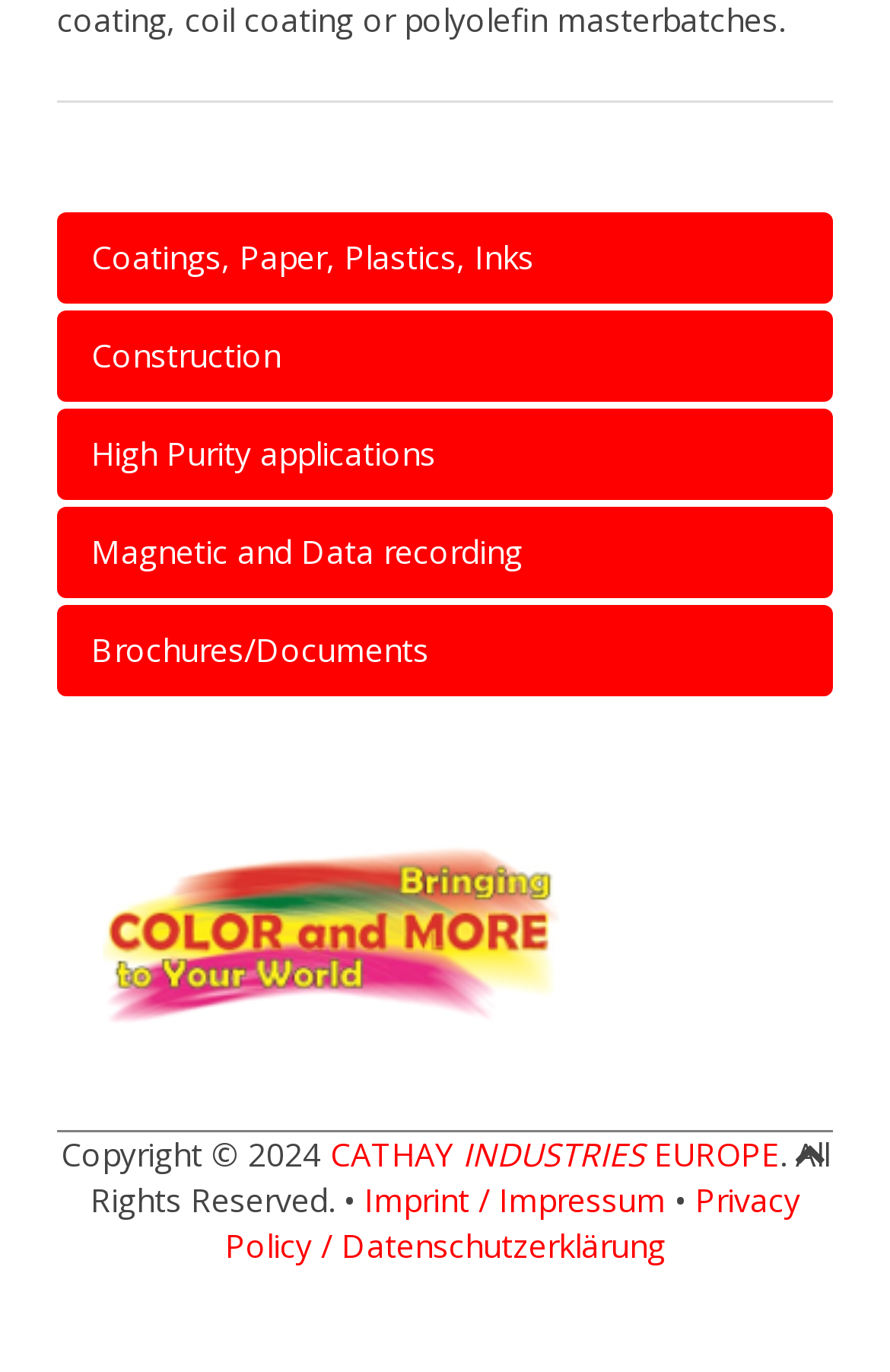Determine the bounding box coordinates of the UI element described by: "emporium-magazine".

None